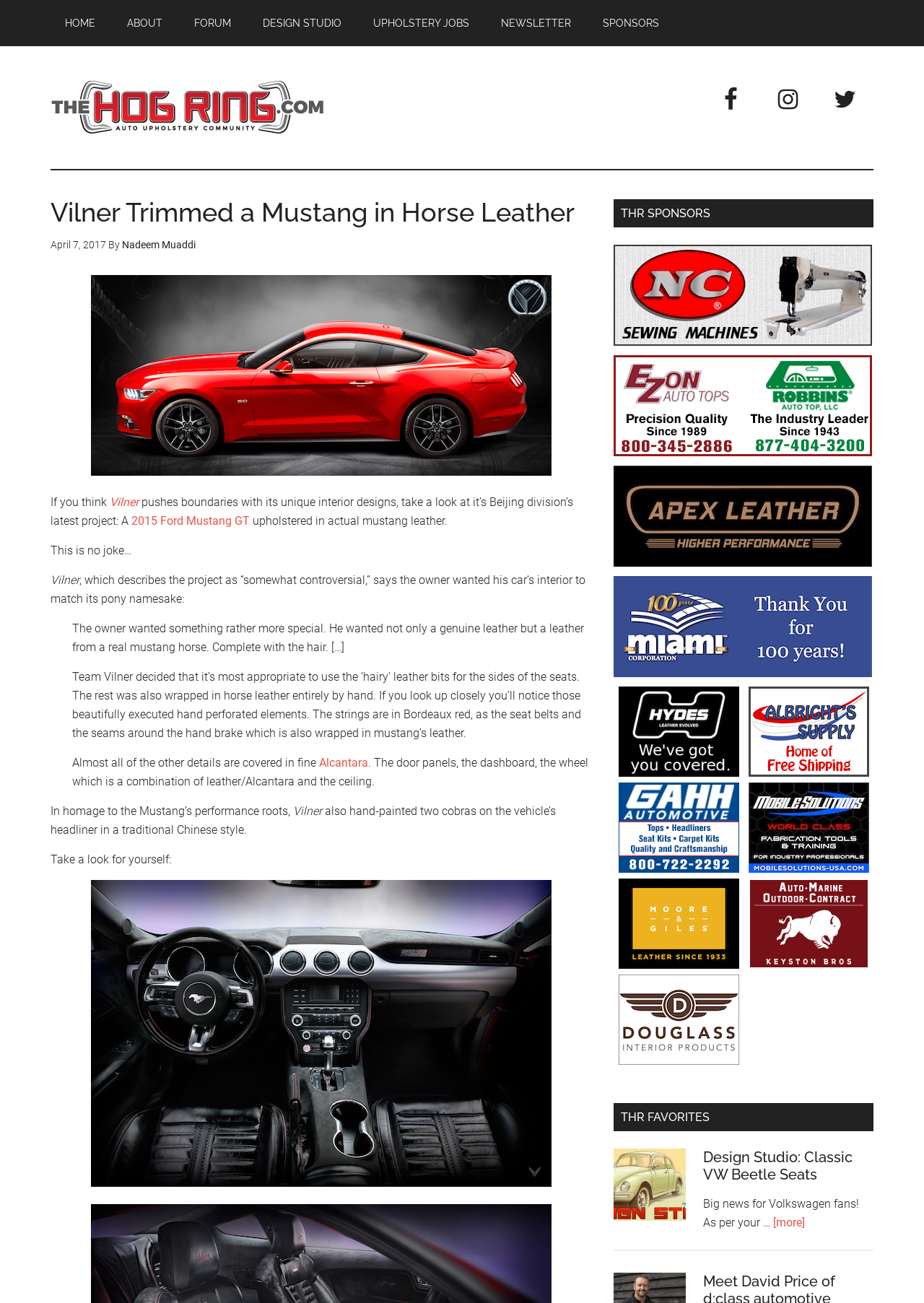Can you find the bounding box coordinates for the element to click on to achieve the instruction: "Visit the 'Facebook' page"?

[0.765, 0.058, 0.817, 0.095]